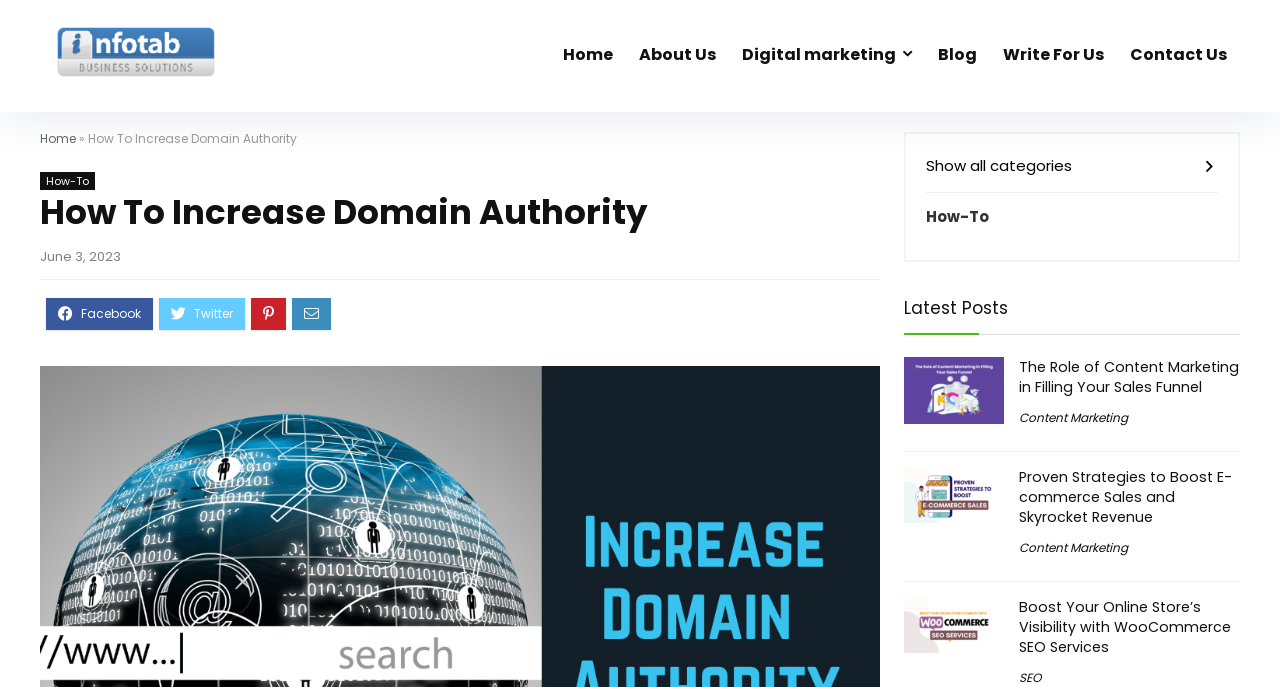What is the website about?
Using the visual information, reply with a single word or short phrase.

Domain Authority